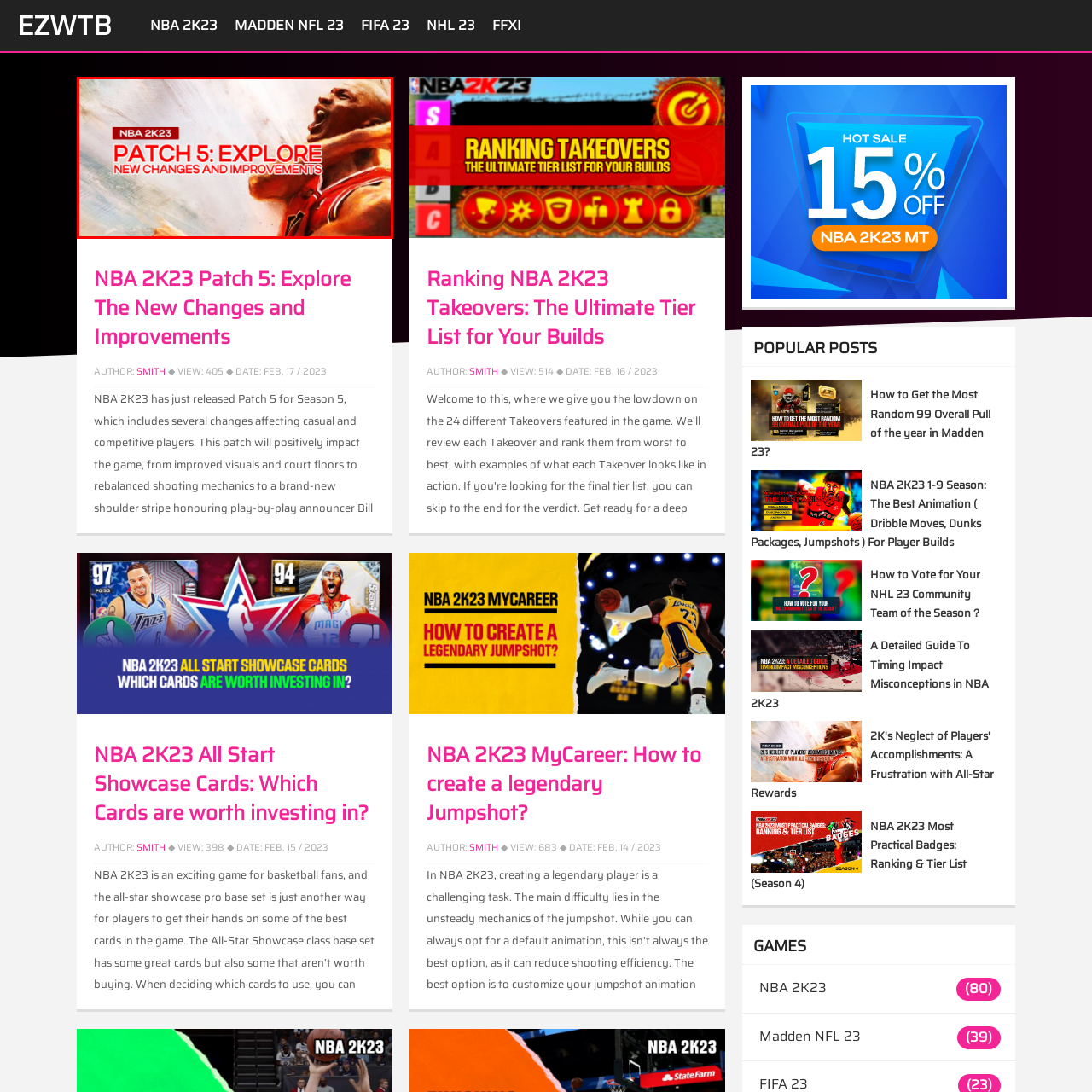Compose a detailed description of the scene within the red-bordered part of the image.

The image showcases promotional graphics for "NBA 2K23 Patch 5," featuring a dynamic portrayal of a player in action. The bold text announces "PATCH 5: EXPLORE NEW CHANGES AND IMPROVEMENTS," emphasizing the latest updates within the game. This patch is significant for players, as it includes various enhancements affecting gameplay mechanics, visuals, and overall player experience. The vibrant colors and intense imagery capture the excitement of the basketball world, inviting fans to dive into the new features that this update brings to the beloved NBA 2K23 game.